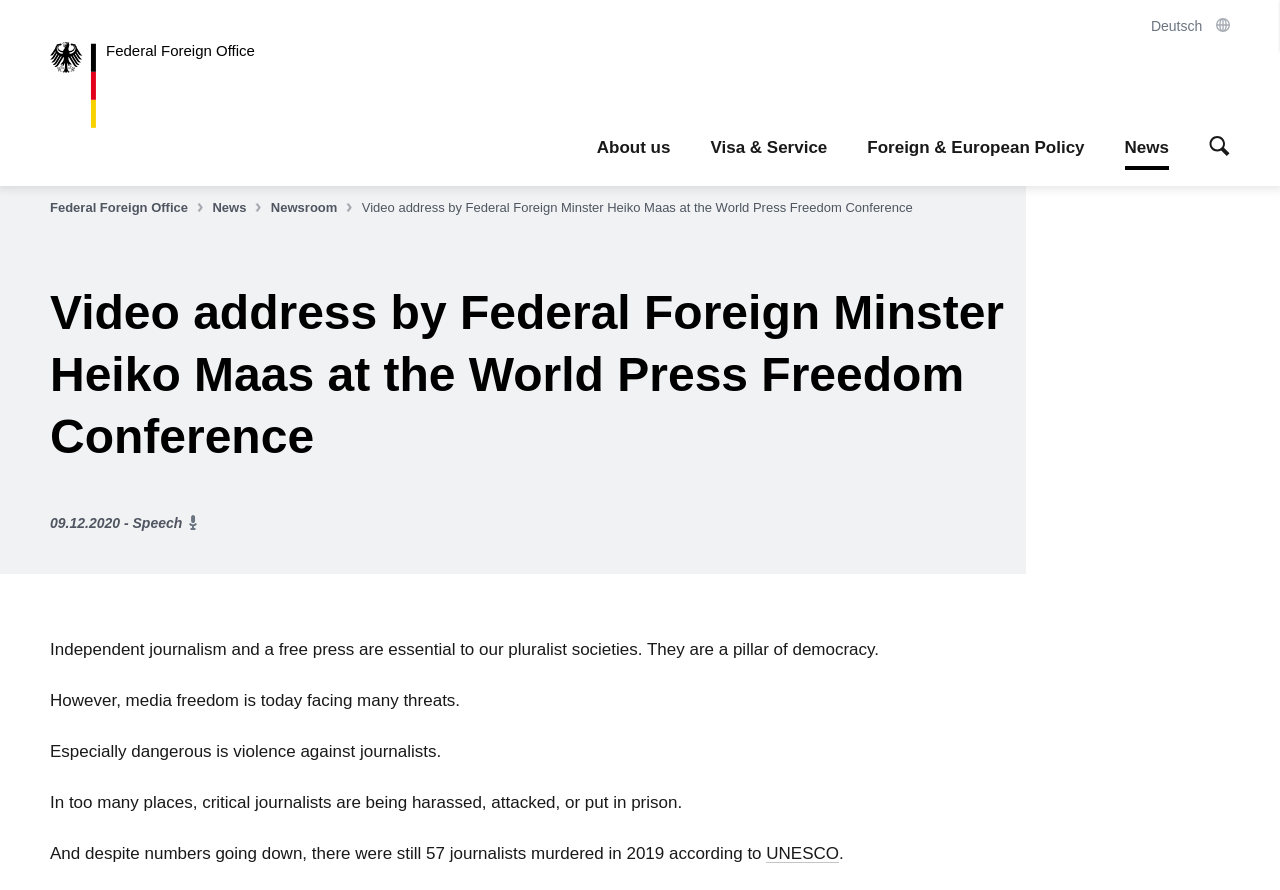Please respond to the question with a concise word or phrase:
What is the name of the speaker in the video address?

Heiko Maas